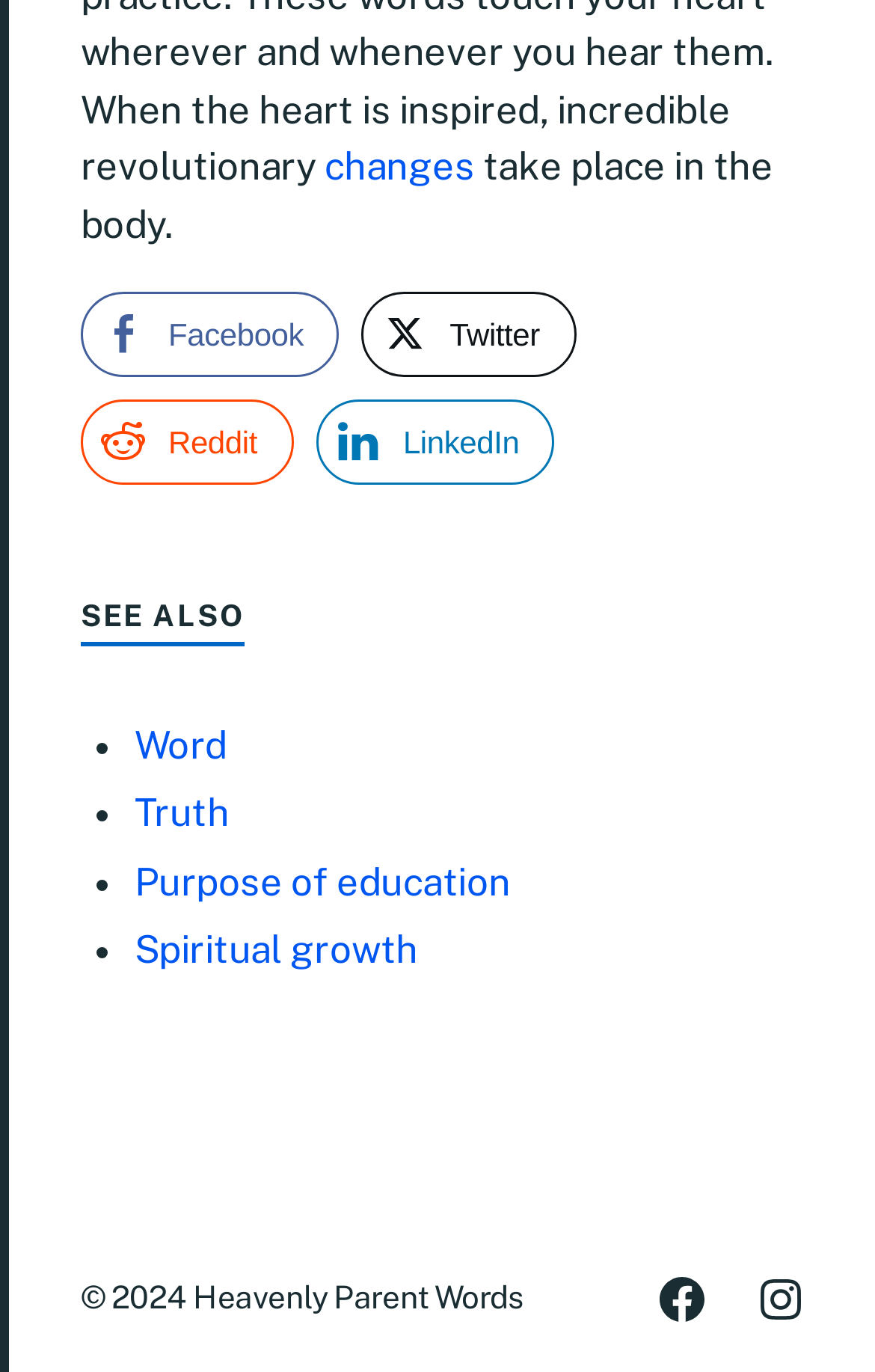What is the last item in the SEE ALSO section?
Look at the image and answer the question with a single word or phrase.

Spiritual growth